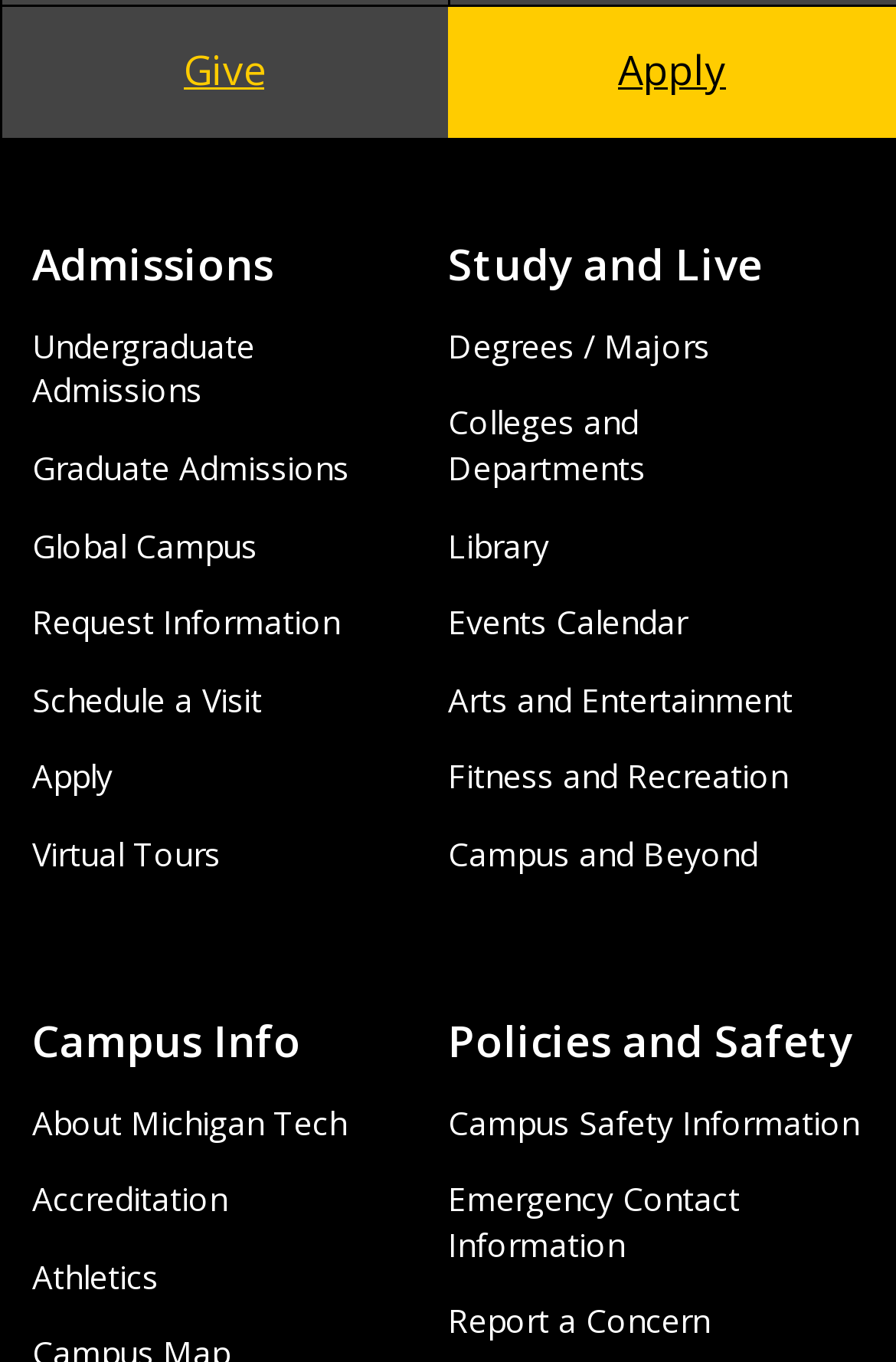Please locate the bounding box coordinates for the element that should be clicked to achieve the following instruction: "Explore Undergraduate Admissions". Ensure the coordinates are given as four float numbers between 0 and 1, i.e., [left, top, right, bottom].

[0.036, 0.238, 0.285, 0.303]